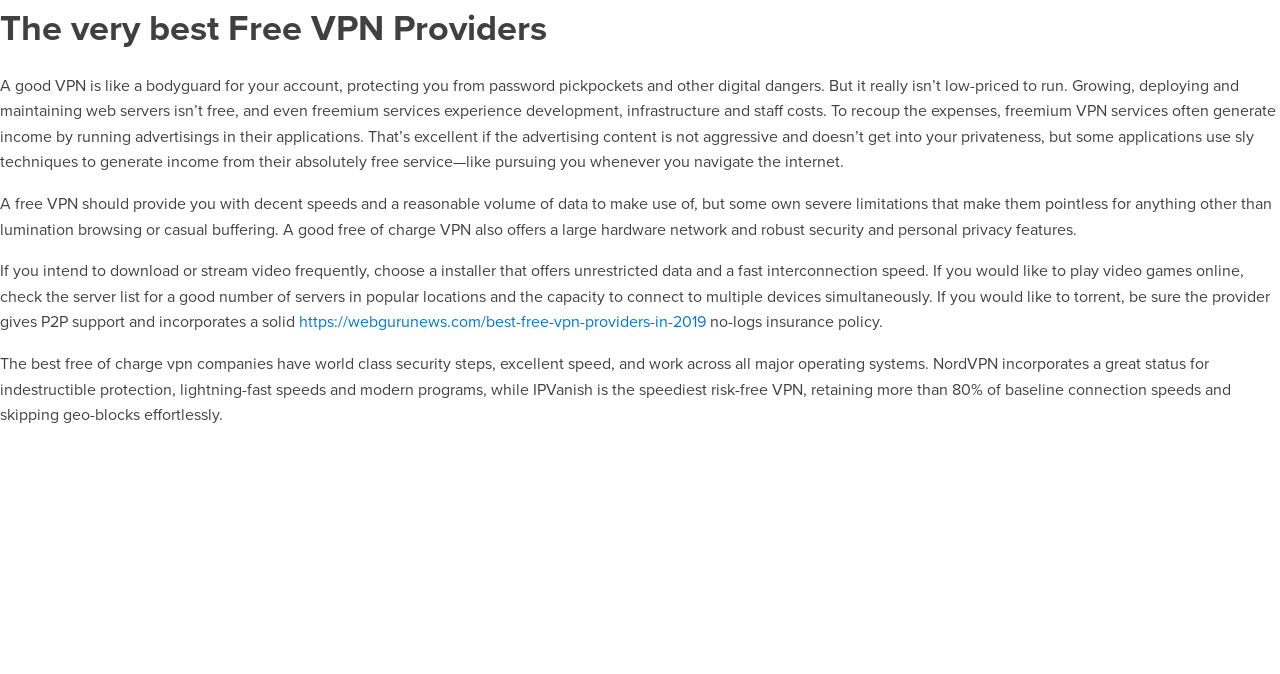Bounding box coordinates are specified in the format (top-left x, top-left y, bottom-right x, bottom-right y). All values are floating point numbers bounded between 0 and 1. Please provide the bounding box coordinate of the region this sentence describes: https://webgurunews.com/best-free-vpn-providers-in-2019

[0.234, 0.463, 0.552, 0.493]